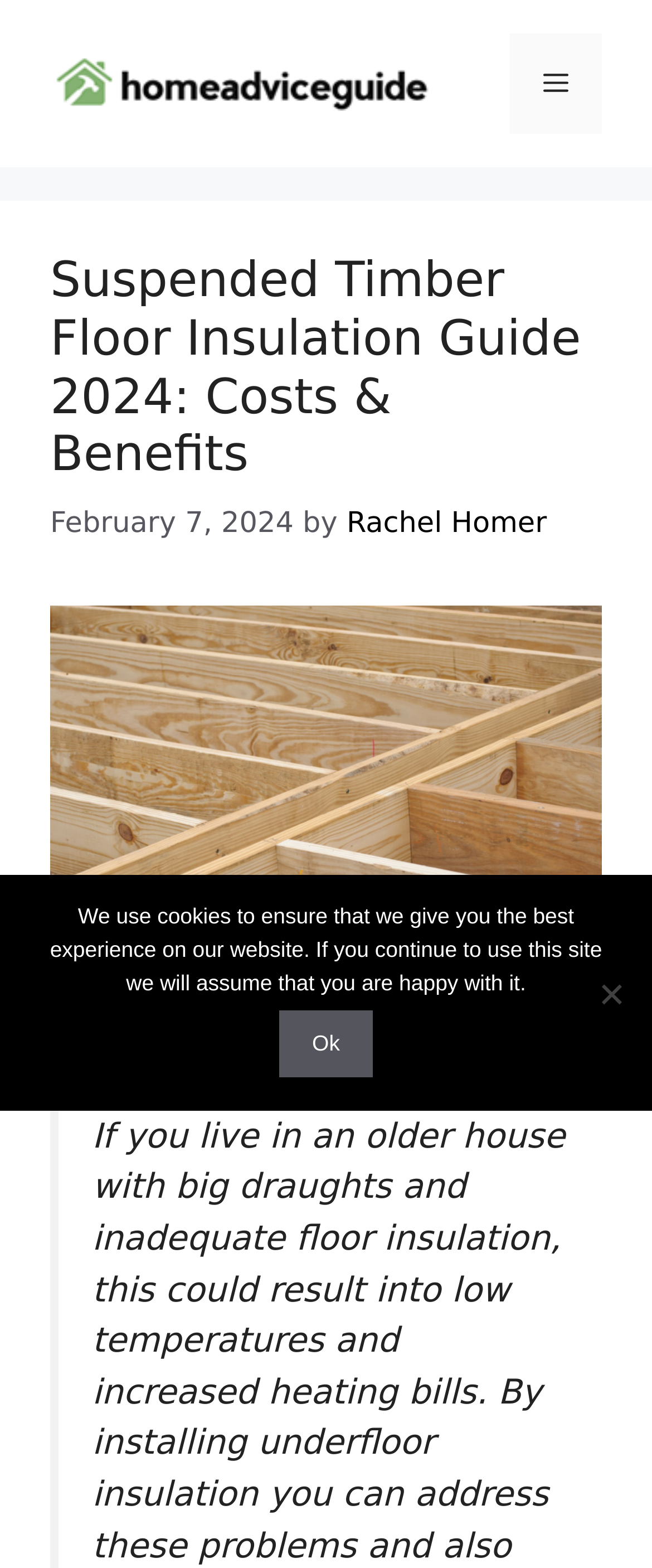Extract the bounding box coordinates of the UI element described: "Rachel Homer". Provide the coordinates in the format [left, top, right, bottom] with values ranging from 0 to 1.

[0.532, 0.323, 0.839, 0.344]